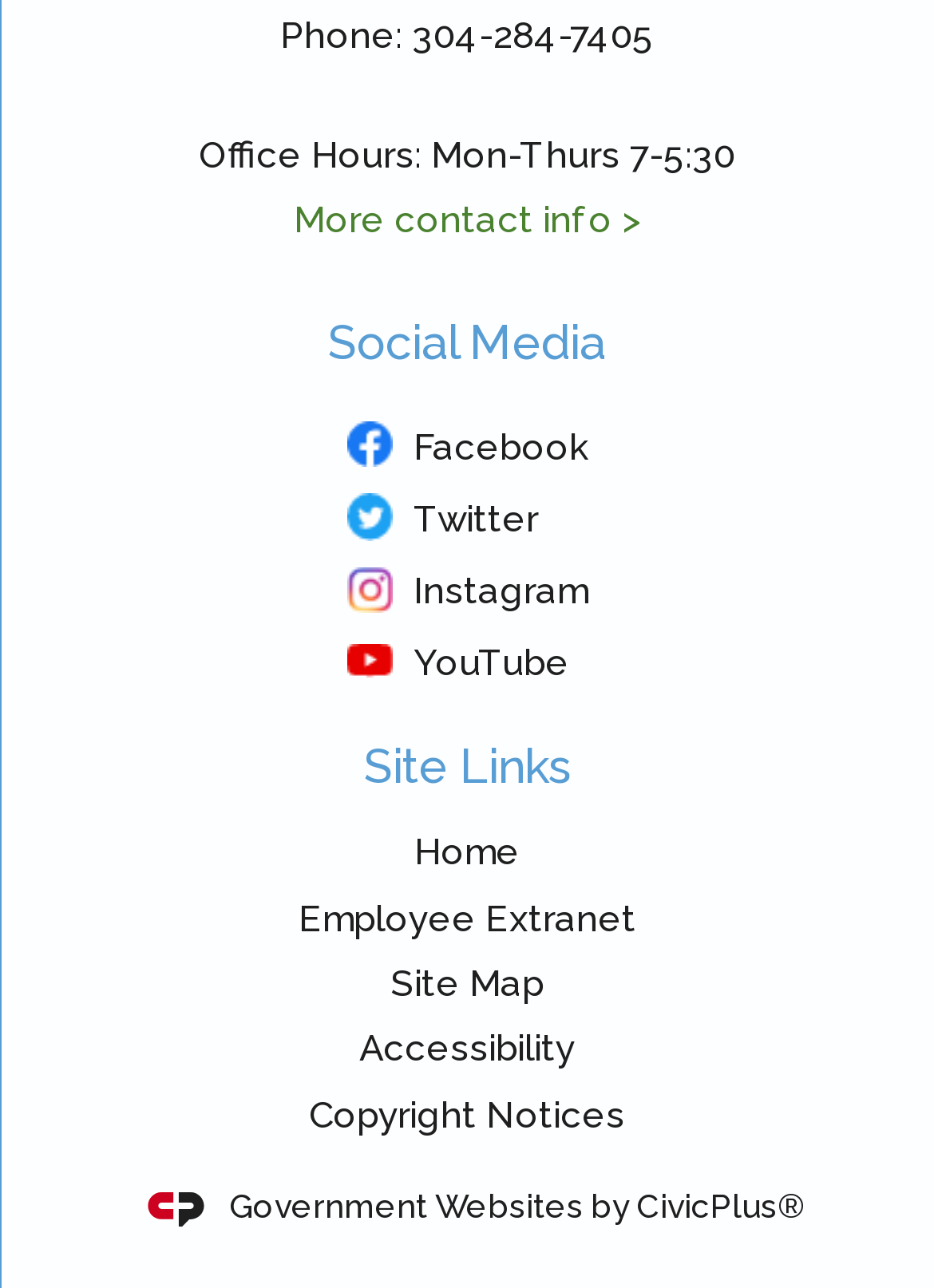Use a single word or phrase to respond to the question:
What is the phone number?

304-284-7405